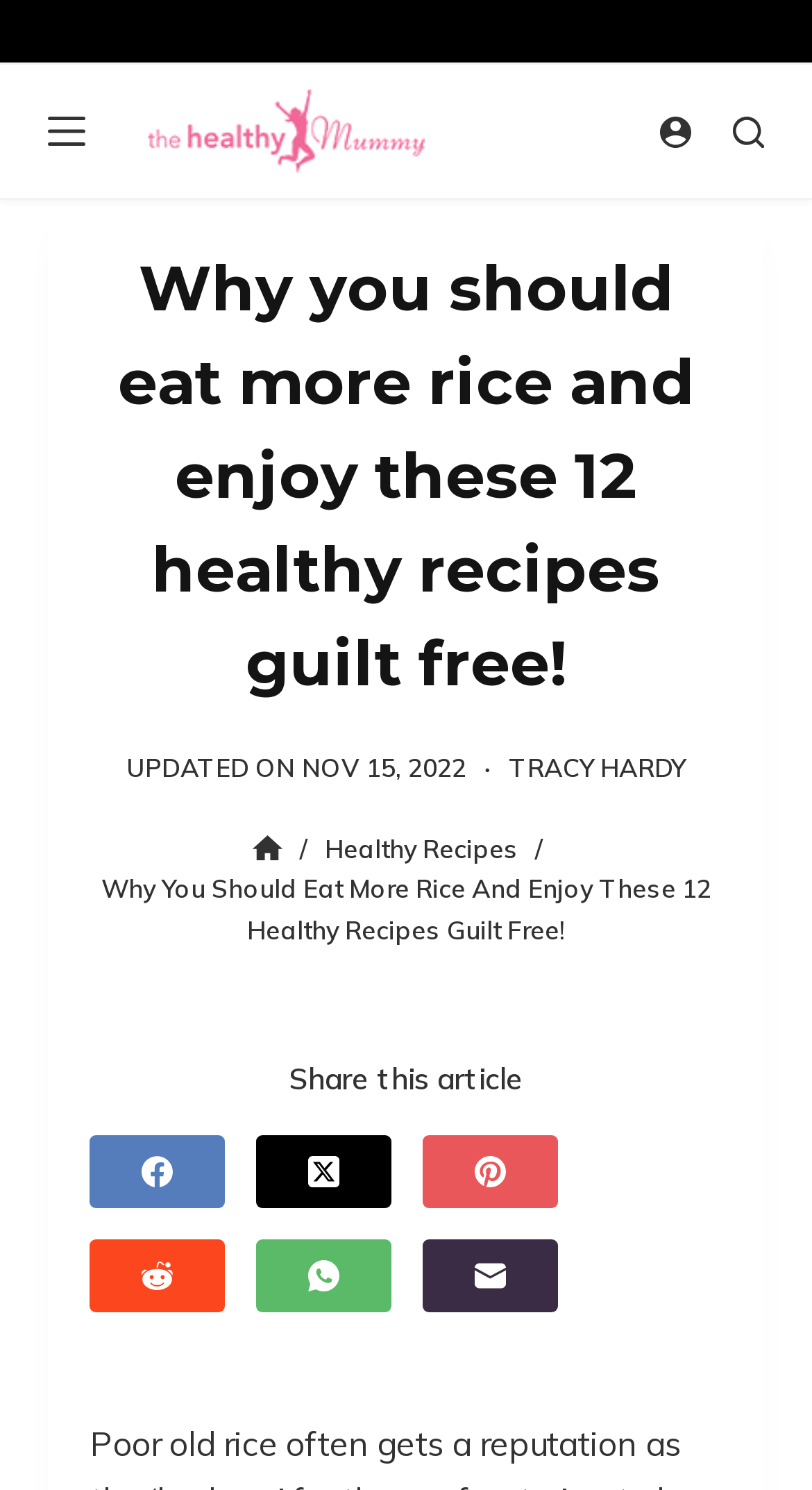Using the format (top-left x, top-left y, bottom-right x, bottom-right y), provide the bounding box coordinates for the described UI element. All values should be floating point numbers between 0 and 1: Skip to content

[0.0, 0.0, 0.103, 0.028]